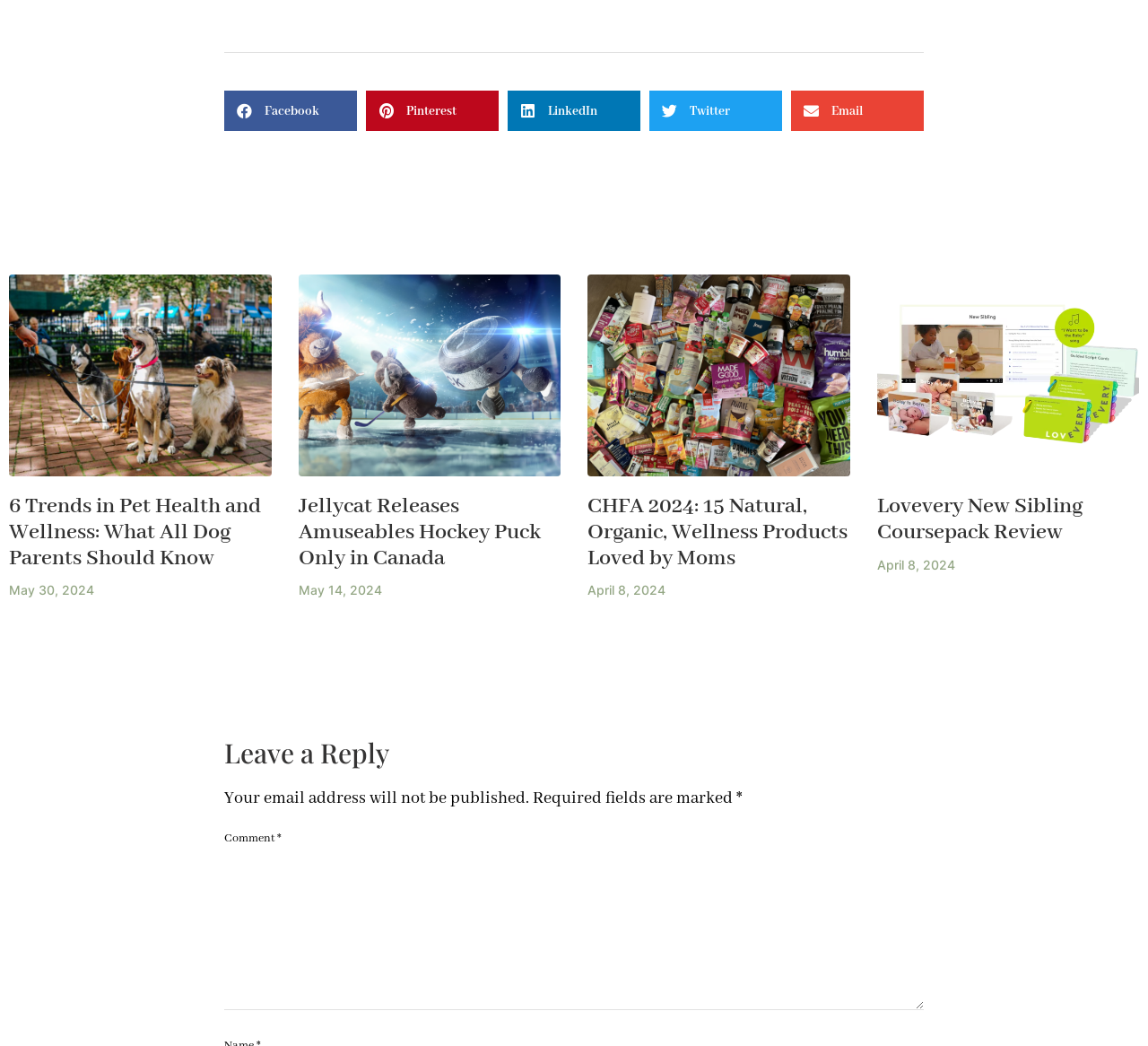Find and specify the bounding box coordinates that correspond to the clickable region for the instruction: "Click on the 'Library Curriculum' link".

None